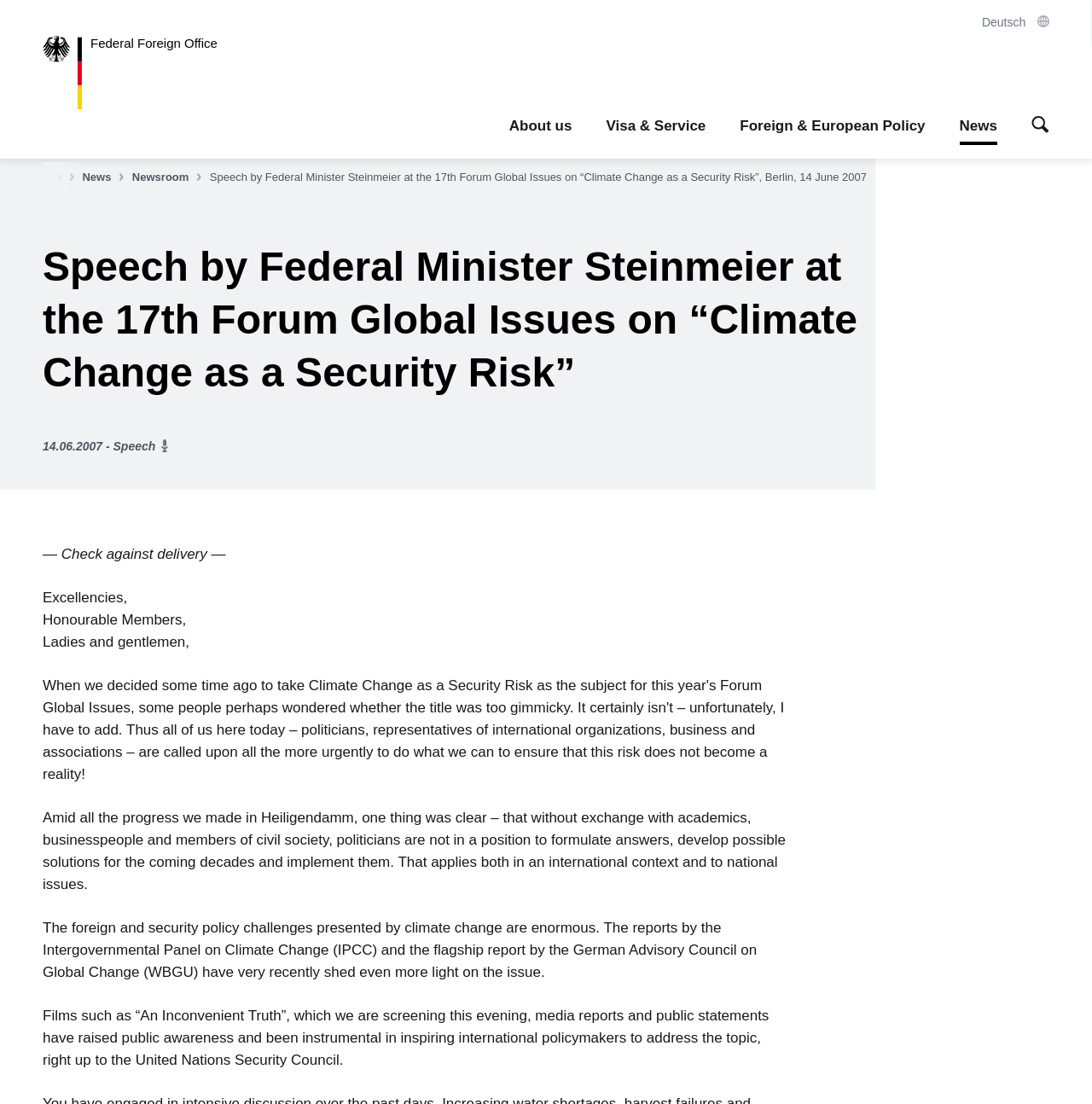Find the bounding box coordinates of the area to click in order to follow the instruction: "Go to News".

[0.075, 0.154, 0.118, 0.168]